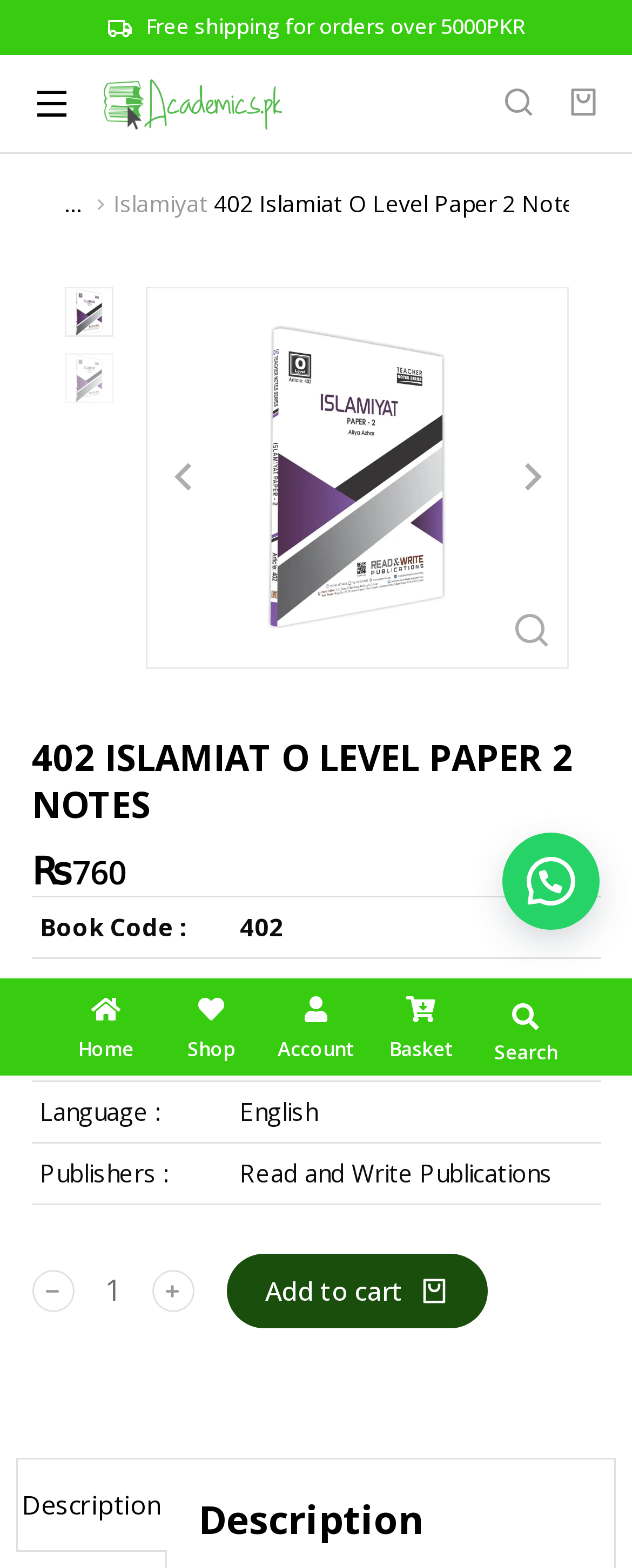Determine the bounding box coordinates for the HTML element described here: "Account".

[0.44, 0.66, 0.56, 0.678]